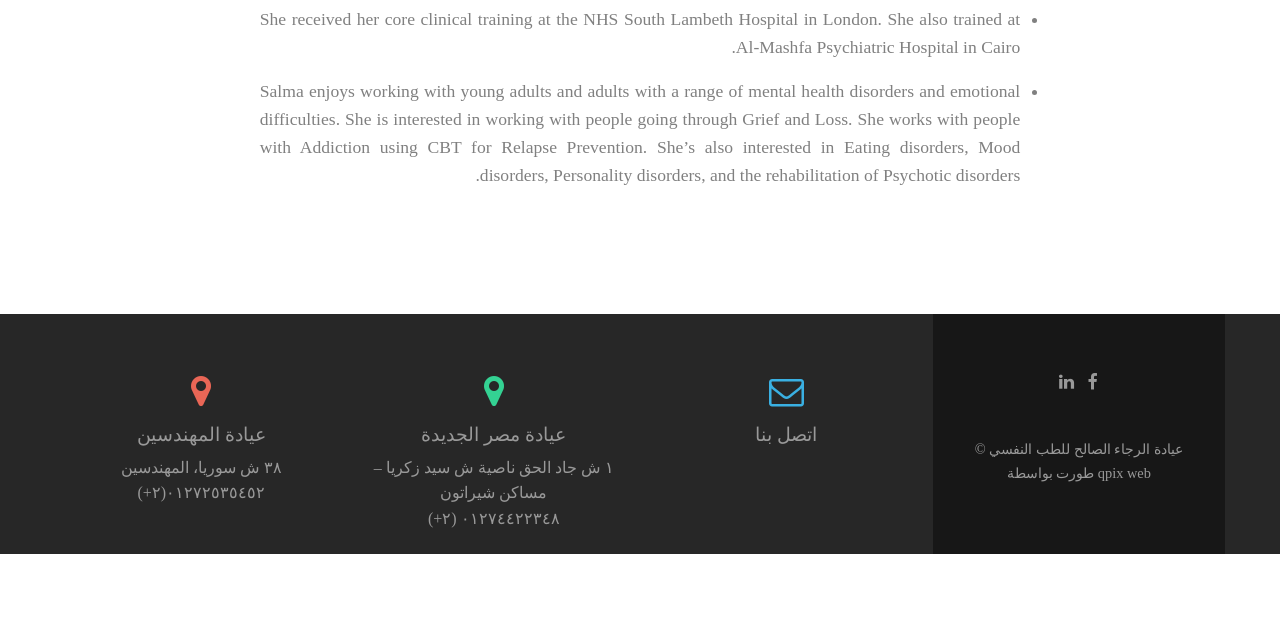Find the bounding box coordinates for the element described here: "parent_node: Email * aria-describedby="email-notes" name="email"".

None